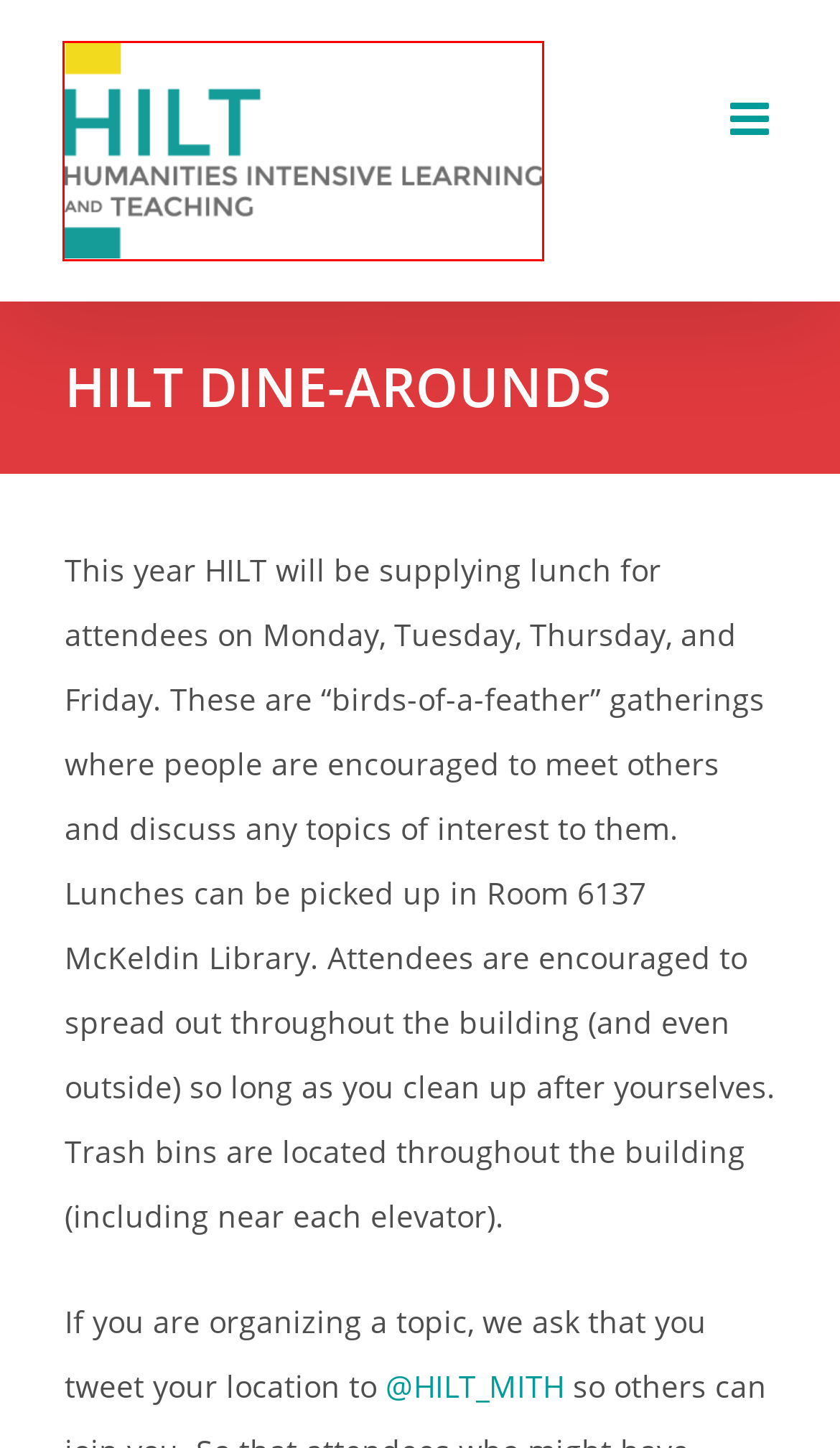Look at the screenshot of a webpage that includes a red bounding box around a UI element. Select the most appropriate webpage description that matches the page seen after clicking the highlighted element. Here are the candidates:
A. Logistics – HILT
B. HILT – Humanities Intensive Learning and Teaching
C. Keynote Speaker – HILT
D. HILT 2020 – HILT
E. HILT 2015 – HILT
F. DHWI 2013 – HILT
G. HILT 2018 – HILT
H. Statement of Values – HILT

B